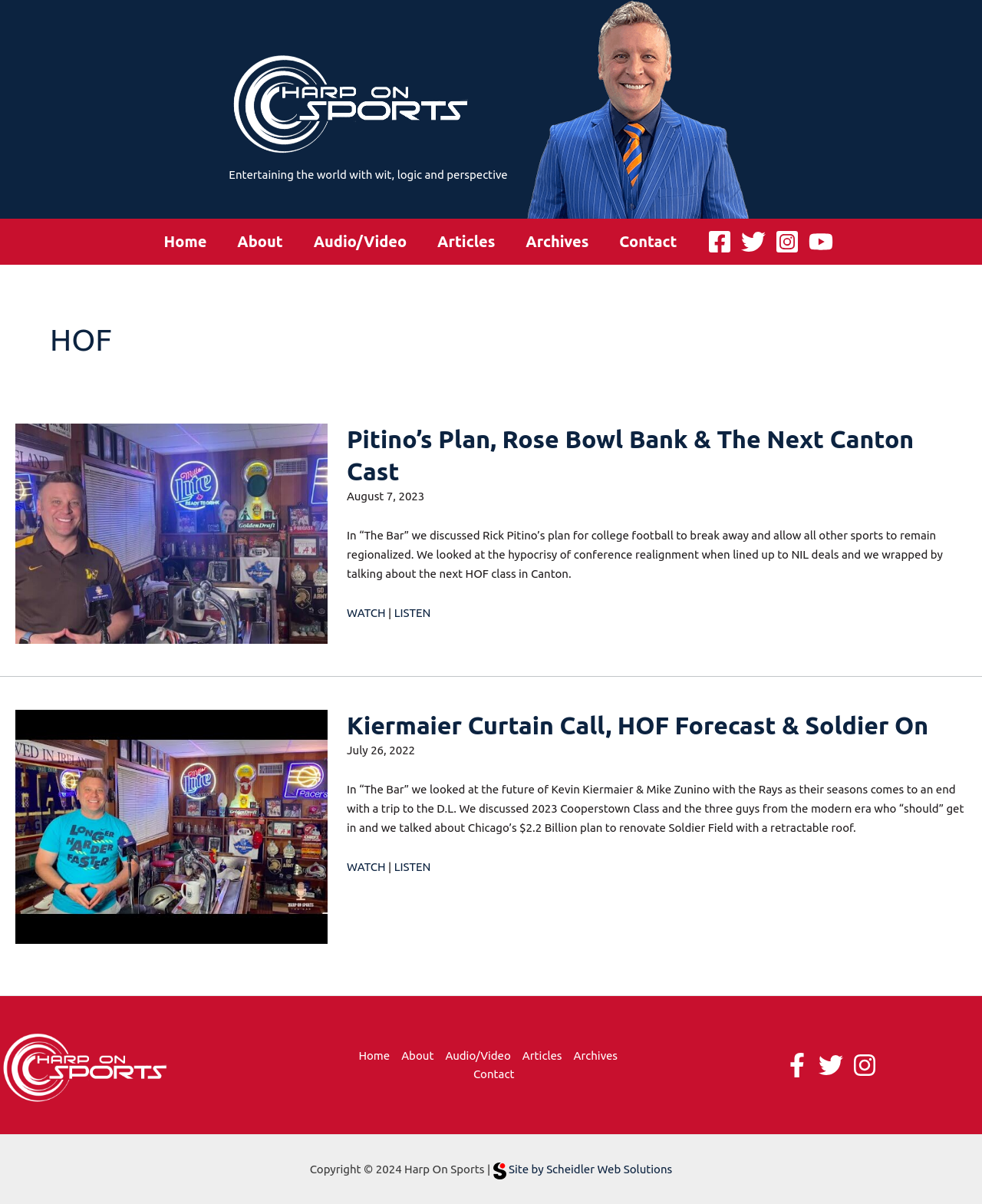Please specify the coordinates of the bounding box for the element that should be clicked to carry out this instruction: "Go to the Home page". The coordinates must be four float numbers between 0 and 1, formatted as [left, top, right, bottom].

[0.151, 0.182, 0.226, 0.22]